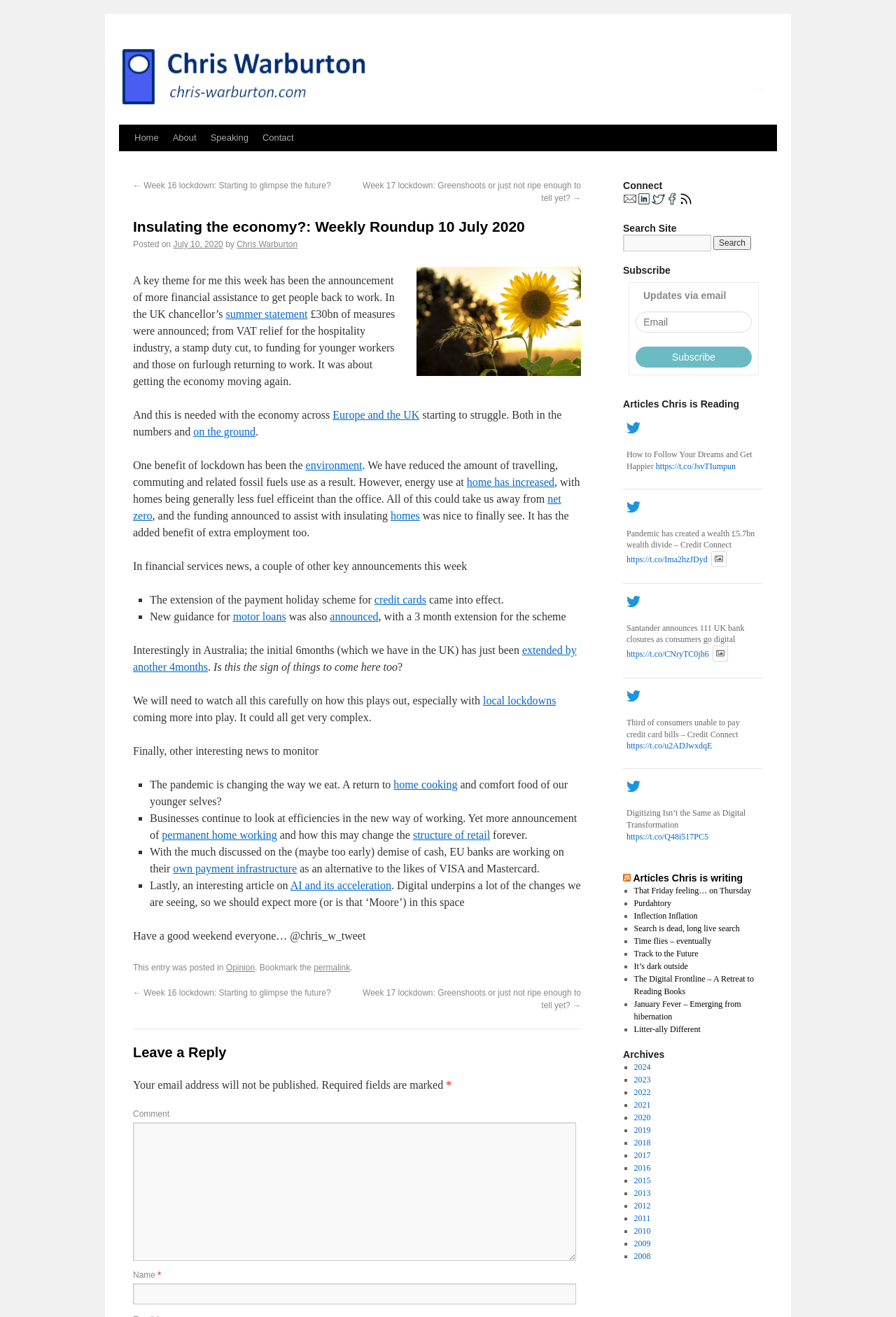Pinpoint the bounding box coordinates of the element you need to click to execute the following instruction: "Click on the 'WHO WILL BENEFIT?' link". The bounding box should be represented by four float numbers between 0 and 1, in the format [left, top, right, bottom].

None